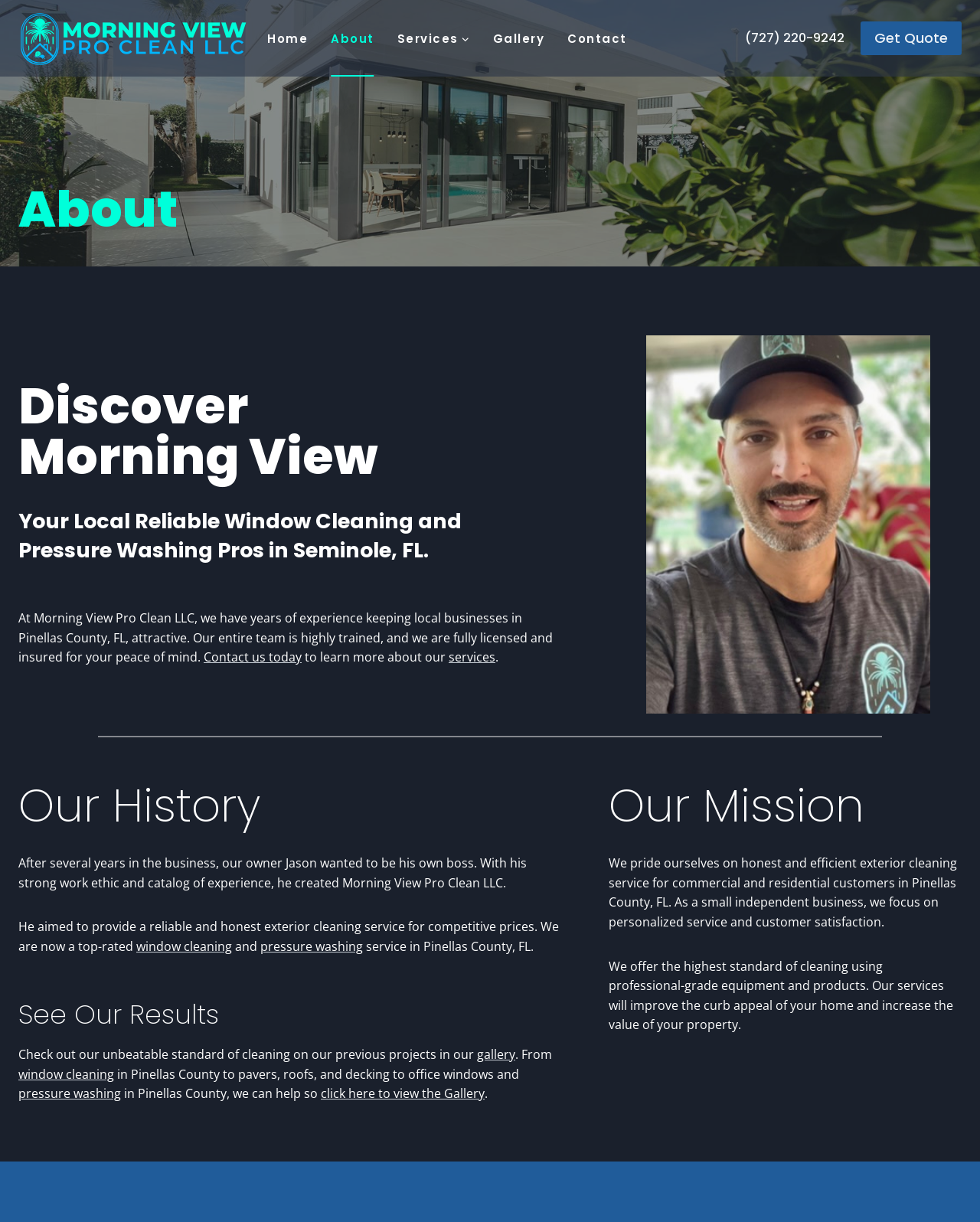Reply to the question with a brief word or phrase: What is the name of the company?

Morning View Pro Clean